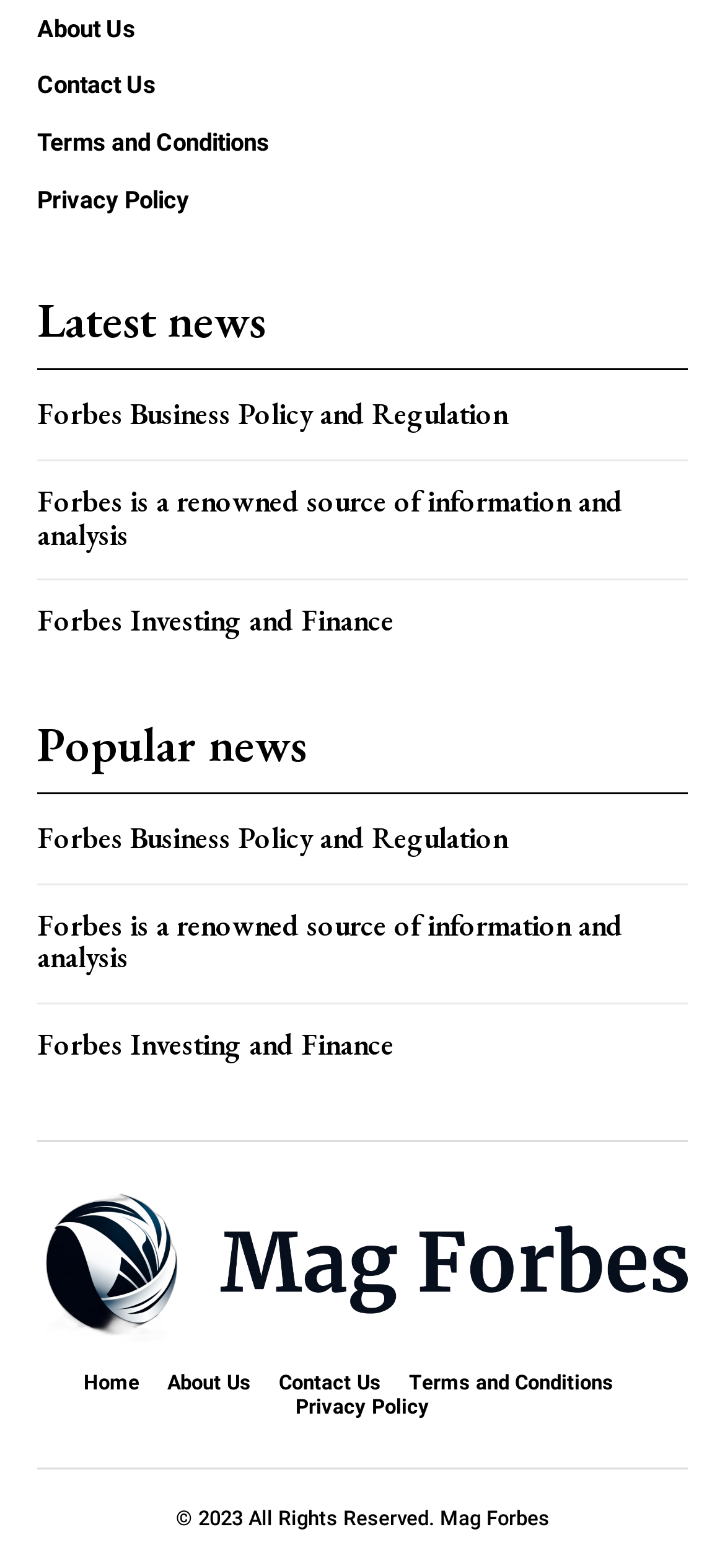Analyze the image and give a detailed response to the question:
What is the purpose of the links at the top of the page?

I deduced the purpose of the links at the top of the page by observing their placement and content, which suggests that they are meant to facilitate navigation to different sections of the website, such as 'About Us', 'Contact Us', and 'Terms and Conditions'.